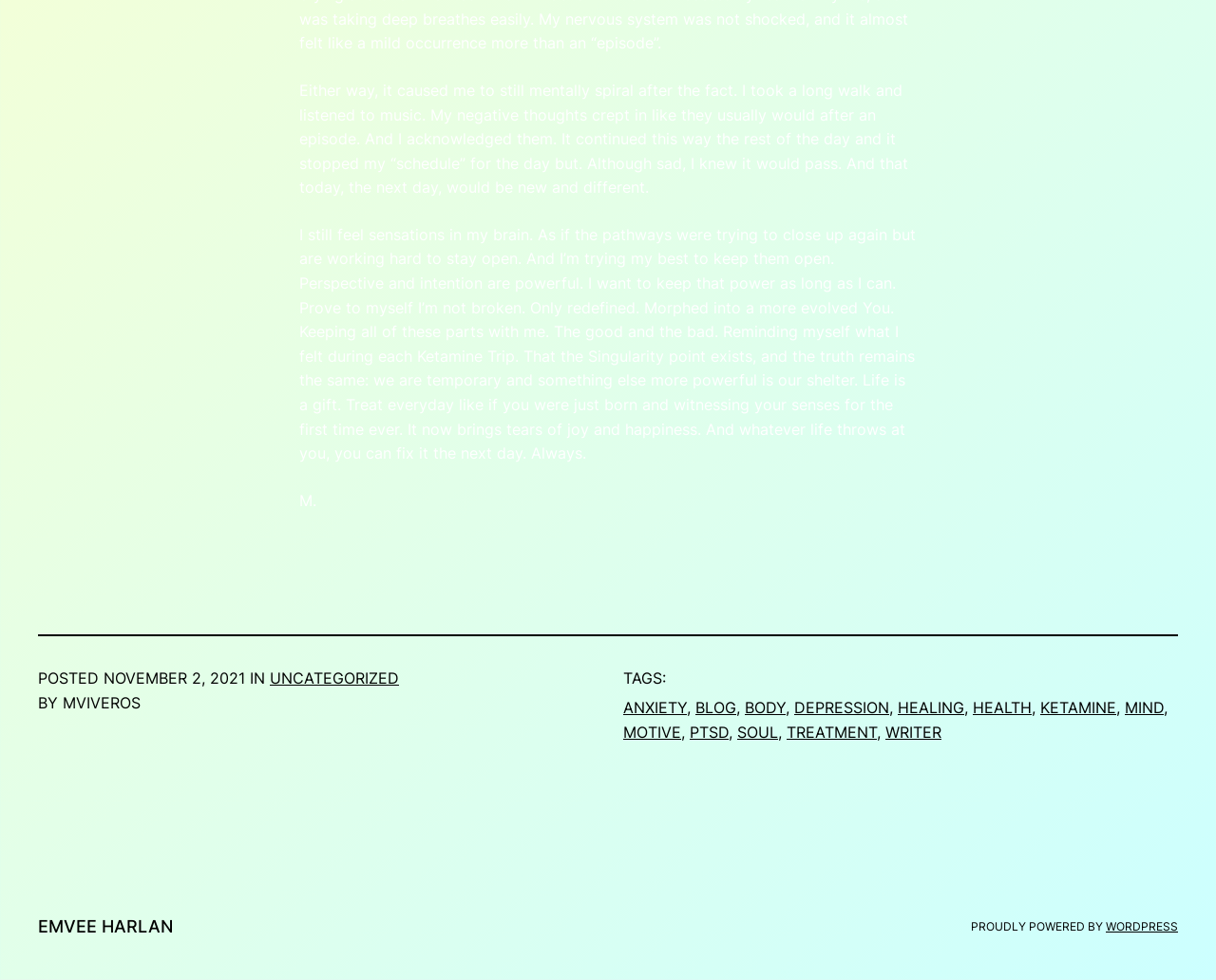Provide the bounding box coordinates of the area you need to click to execute the following instruction: "Click on the 'UNCATEGORIZED' link".

[0.222, 0.683, 0.328, 0.702]